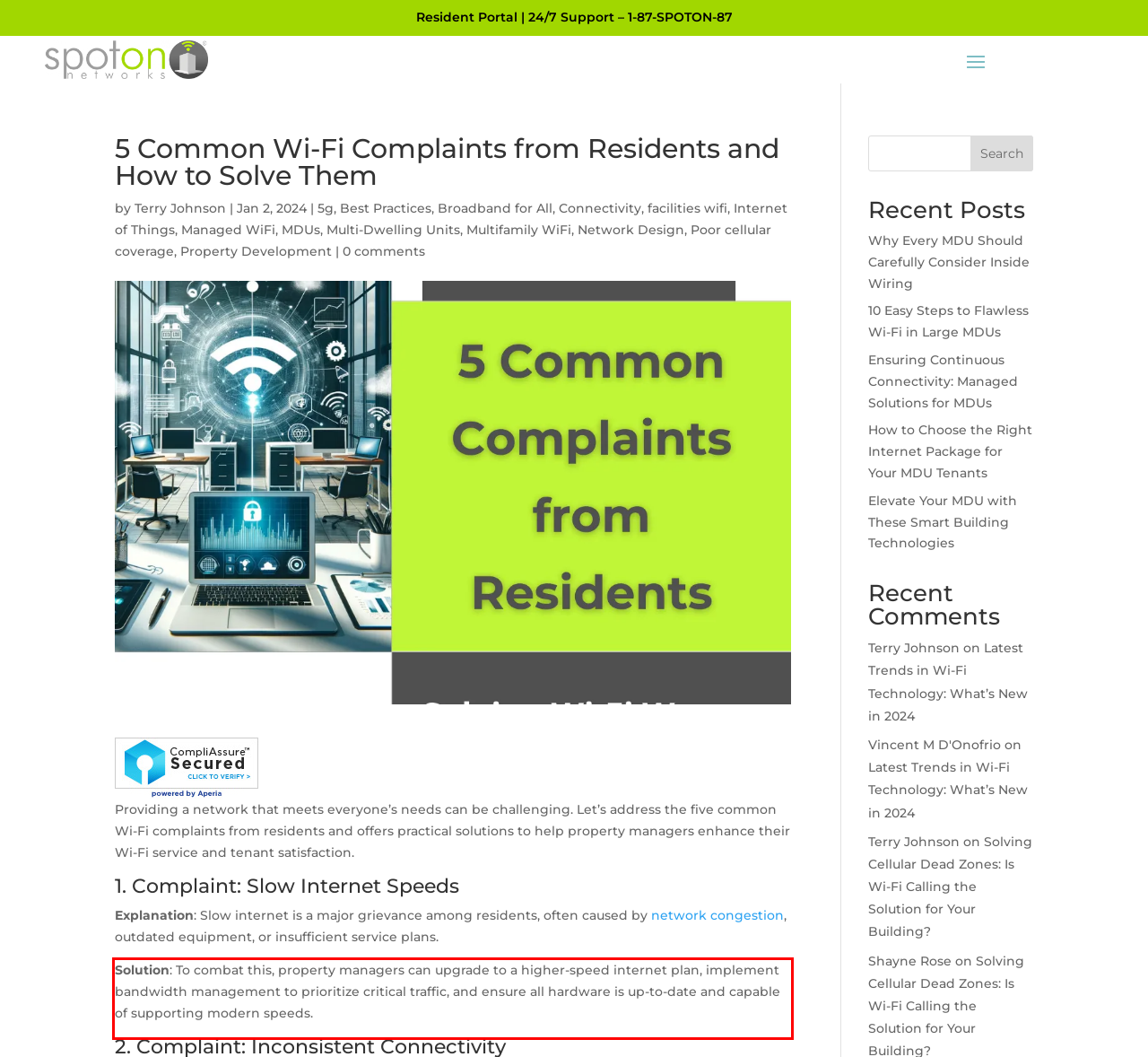Review the screenshot of the webpage and recognize the text inside the red rectangle bounding box. Provide the extracted text content.

Solution: To combat this, property managers can upgrade to a higher-speed internet plan, implement bandwidth management to prioritize critical traffic, and ensure all hardware is up-to-date and capable of supporting modern speeds.